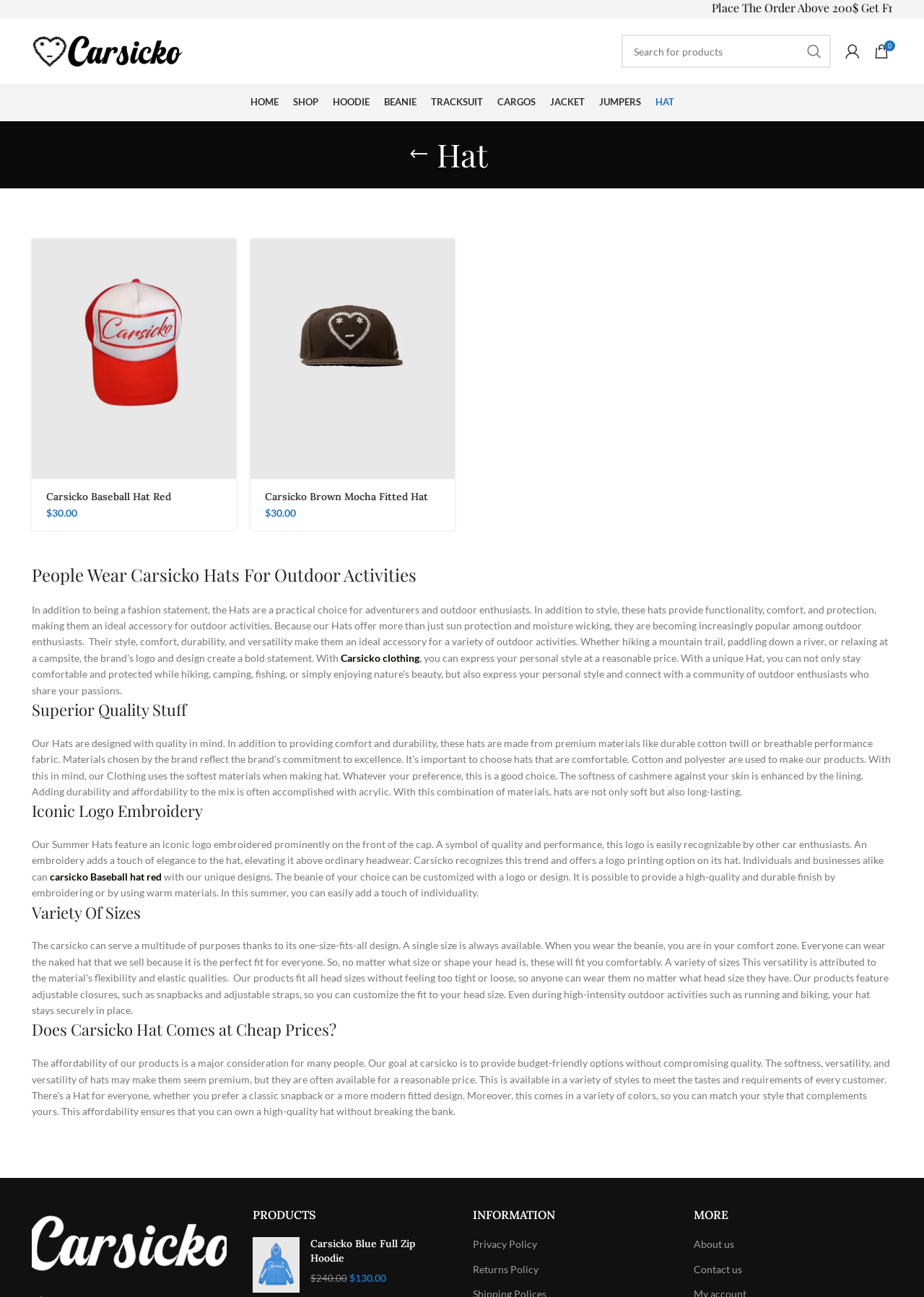Find and provide the bounding box coordinates for the UI element described here: "Tracksuit". The coordinates should be given as four float numbers between 0 and 1: [left, top, right, bottom].

[0.466, 0.068, 0.522, 0.09]